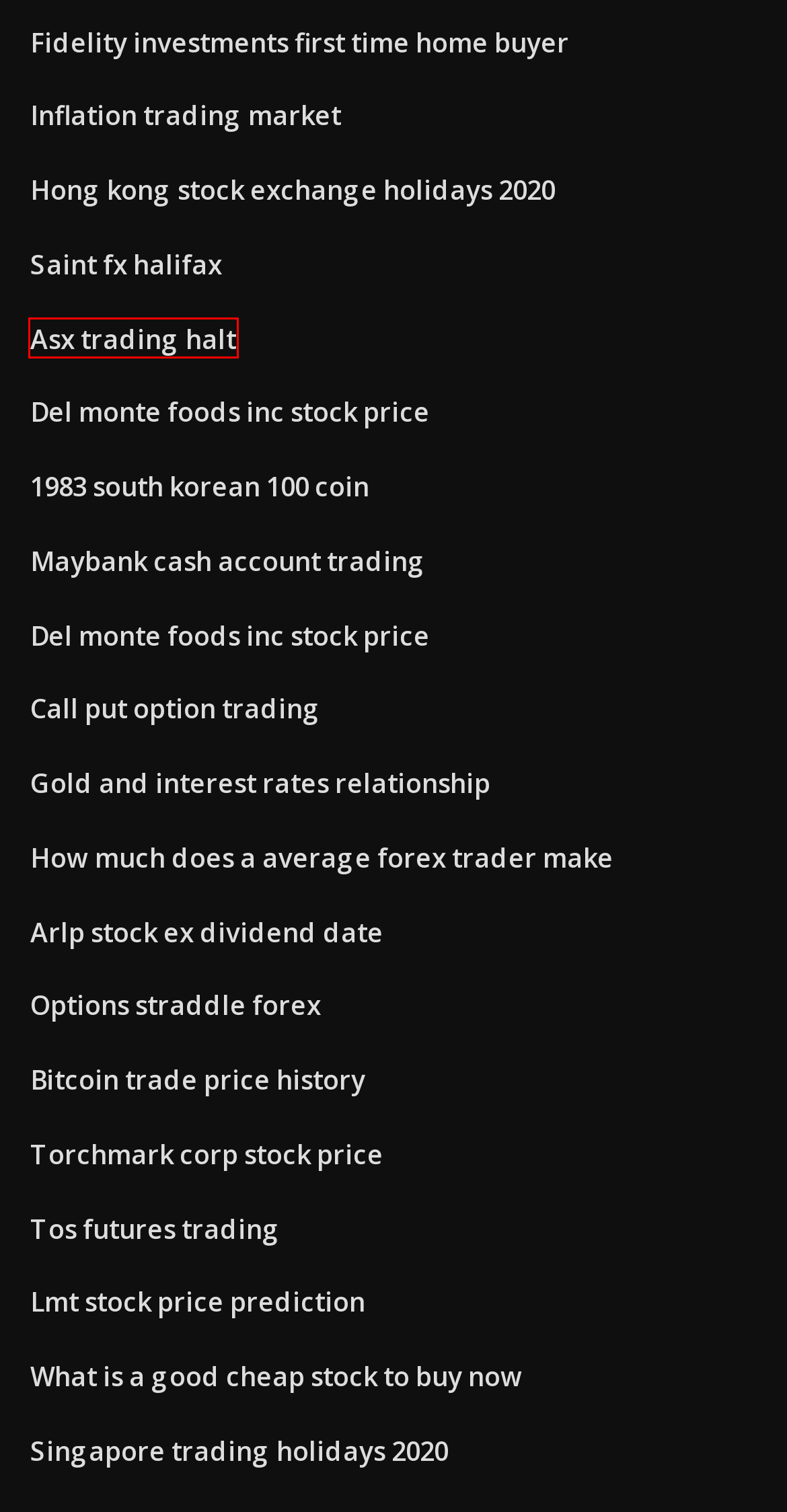You have a screenshot of a webpage with a red rectangle bounding box around an element. Identify the best matching webpage description for the new page that appears after clicking the element in the bounding box. The descriptions are:
A. Open mind a1 pdf download
B. Punwun pdf carpenters download
C. Adobe premiere latest version download trial
D. One page novel textbook pdf download
E. Télécharger adobe premiere pro cs6
F. Galaxy s8 user manual pdf download
G. Regarder netflix sur pc
H. Changer la langue audio sur netflix

A